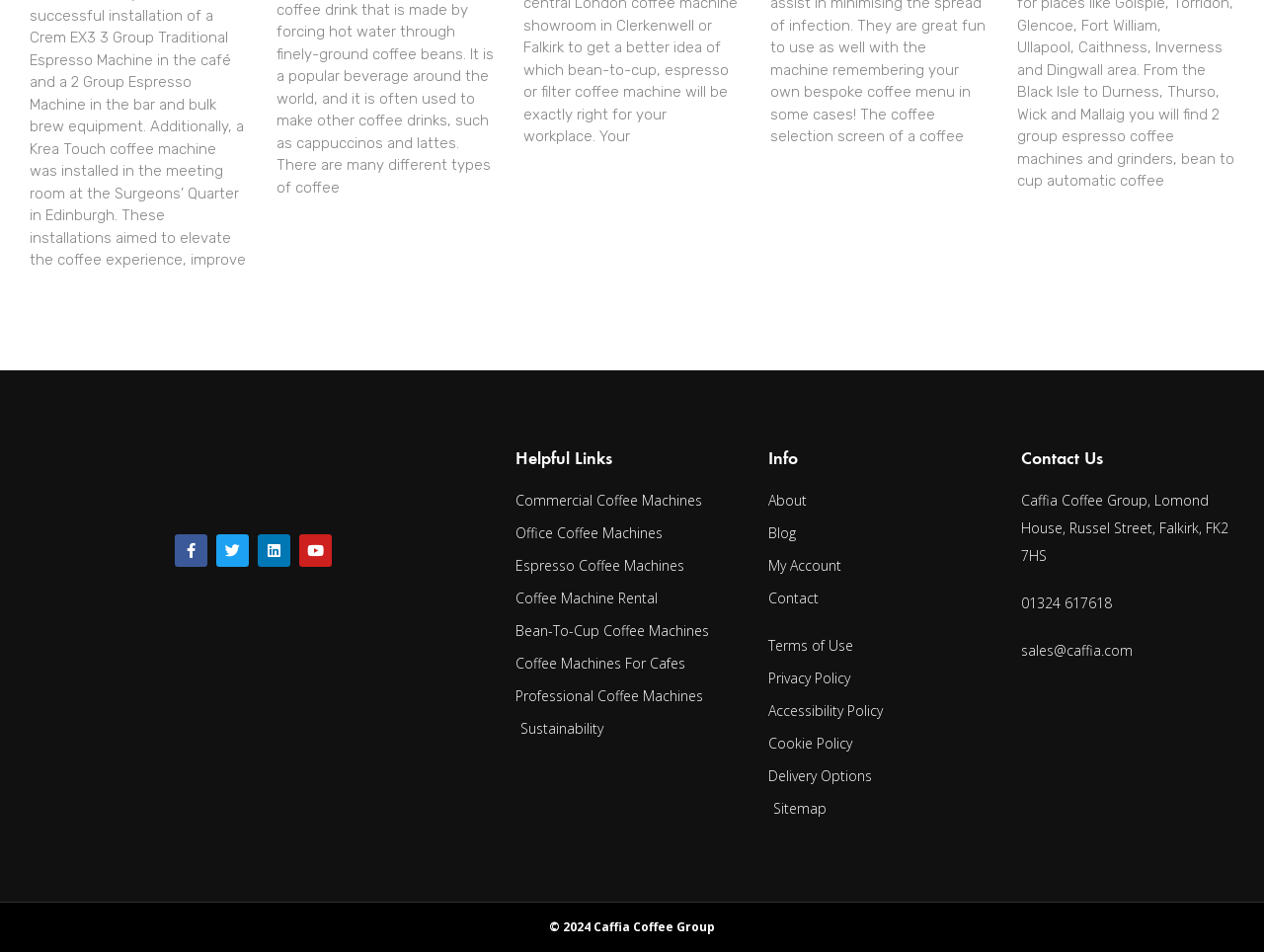Locate the bounding box coordinates of the clickable region to complete the following instruction: "Learn about Sustainability."

[0.408, 0.751, 0.592, 0.78]